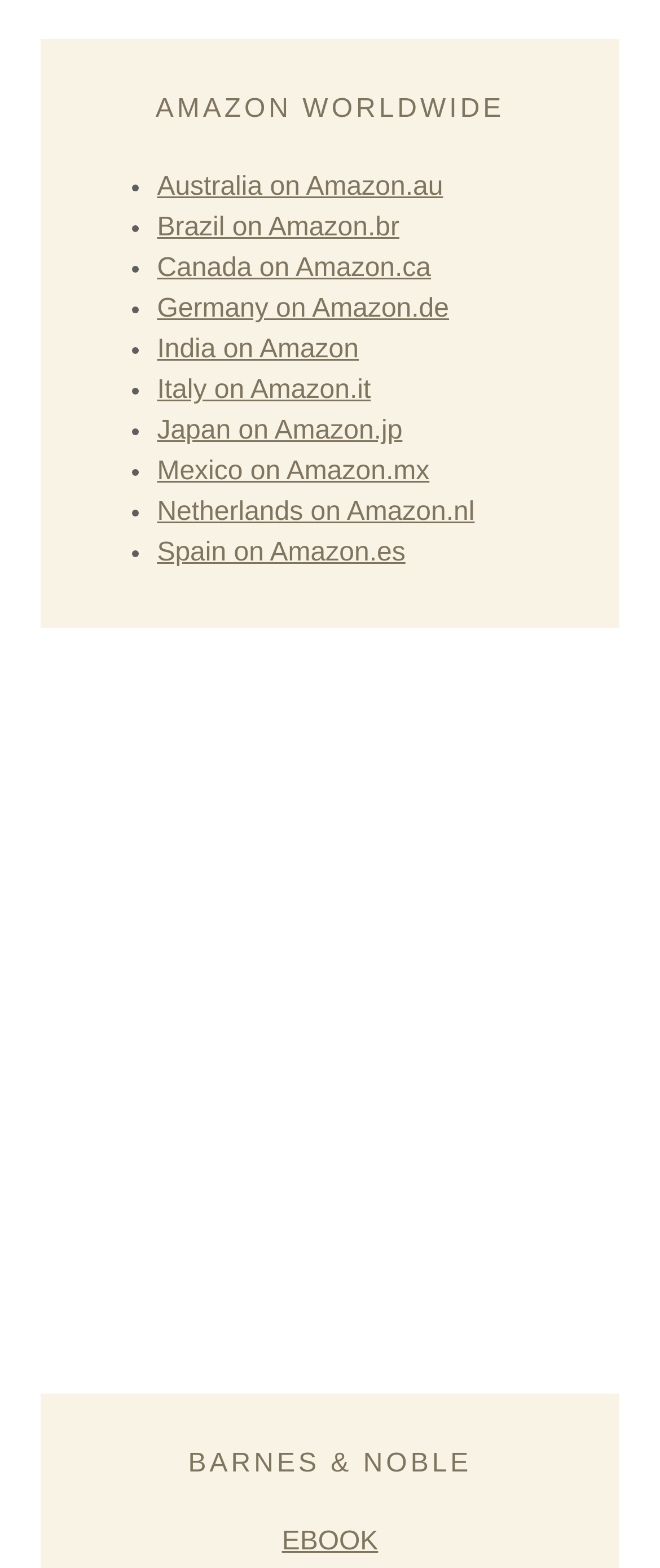What is the last link on the page?
Refer to the screenshot and answer in one word or phrase.

EBOOK